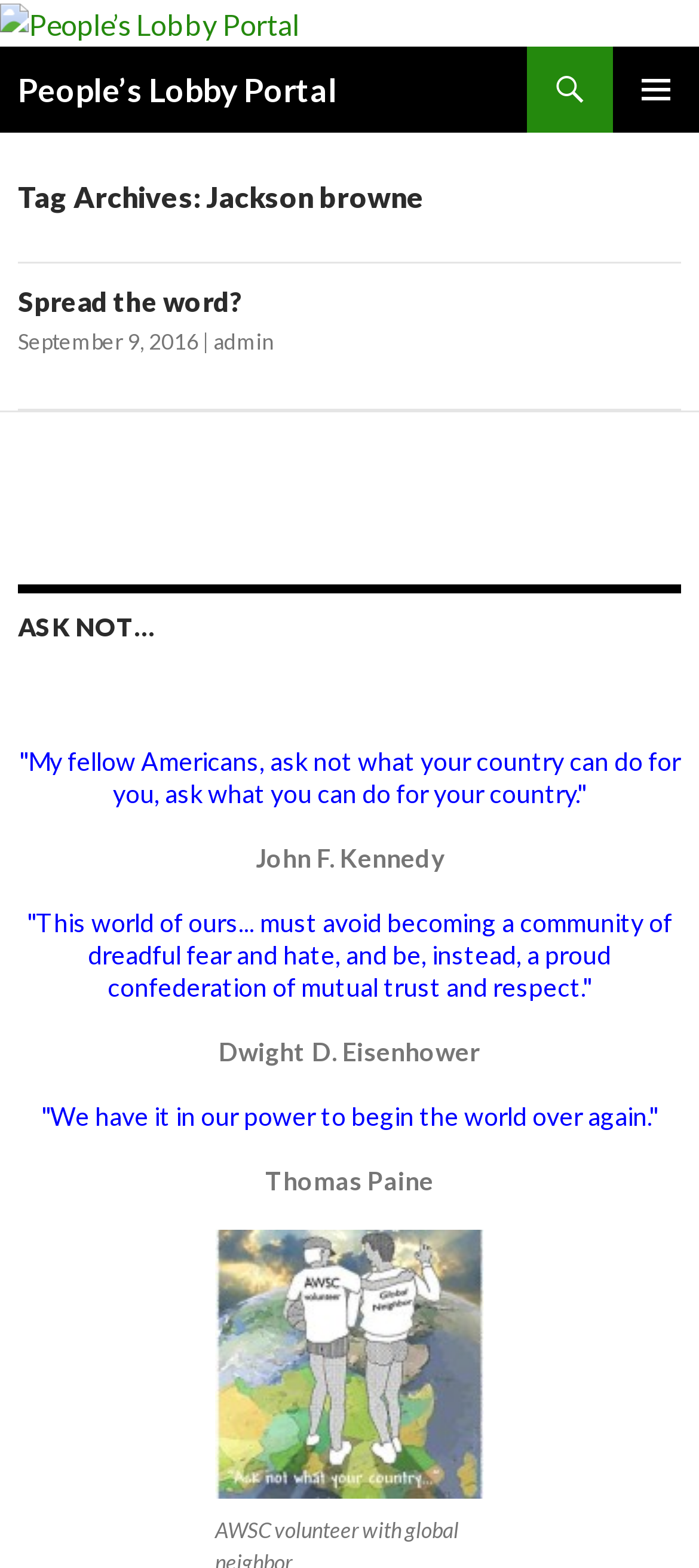Please specify the bounding box coordinates of the clickable region necessary for completing the following instruction: "Read the 'ASK NOT…' heading". The coordinates must consist of four float numbers between 0 and 1, i.e., [left, top, right, bottom].

[0.026, 0.373, 0.974, 0.414]